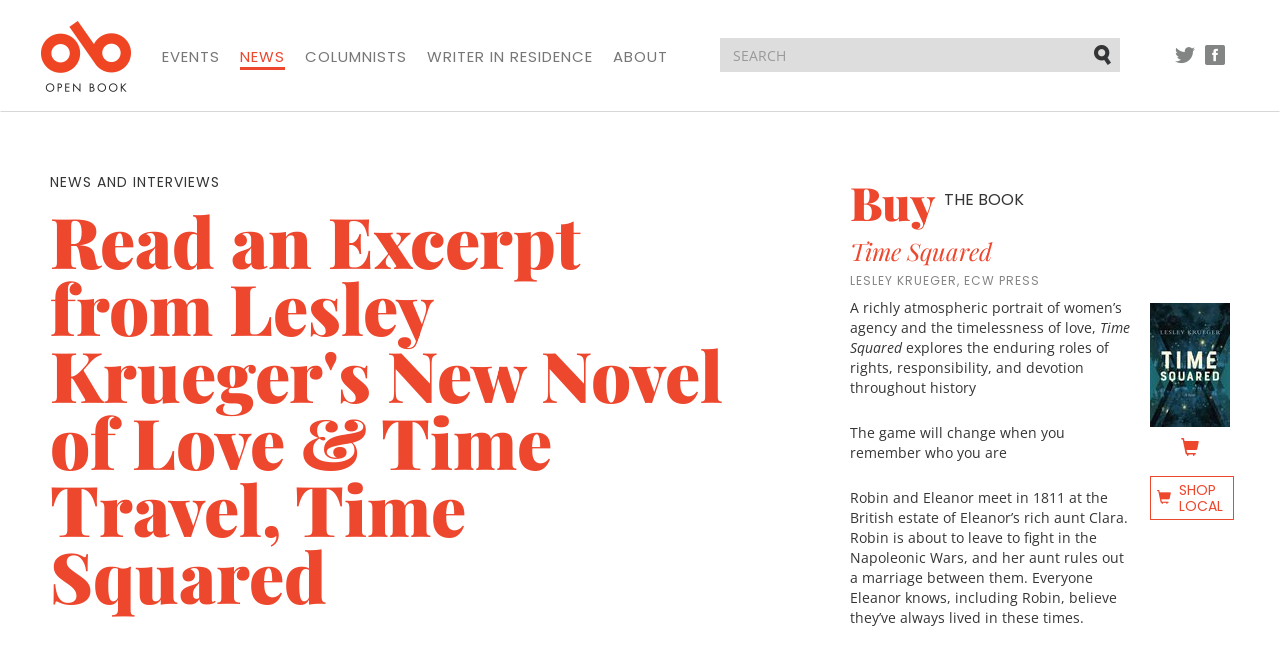What is the name of the author?
Please answer the question with as much detail as possible using the screenshot.

I found the answer by looking at the StaticText 'LESLEY KRUEGER, ECW PRESS' which mentions the author's name as Lesley Krueger.